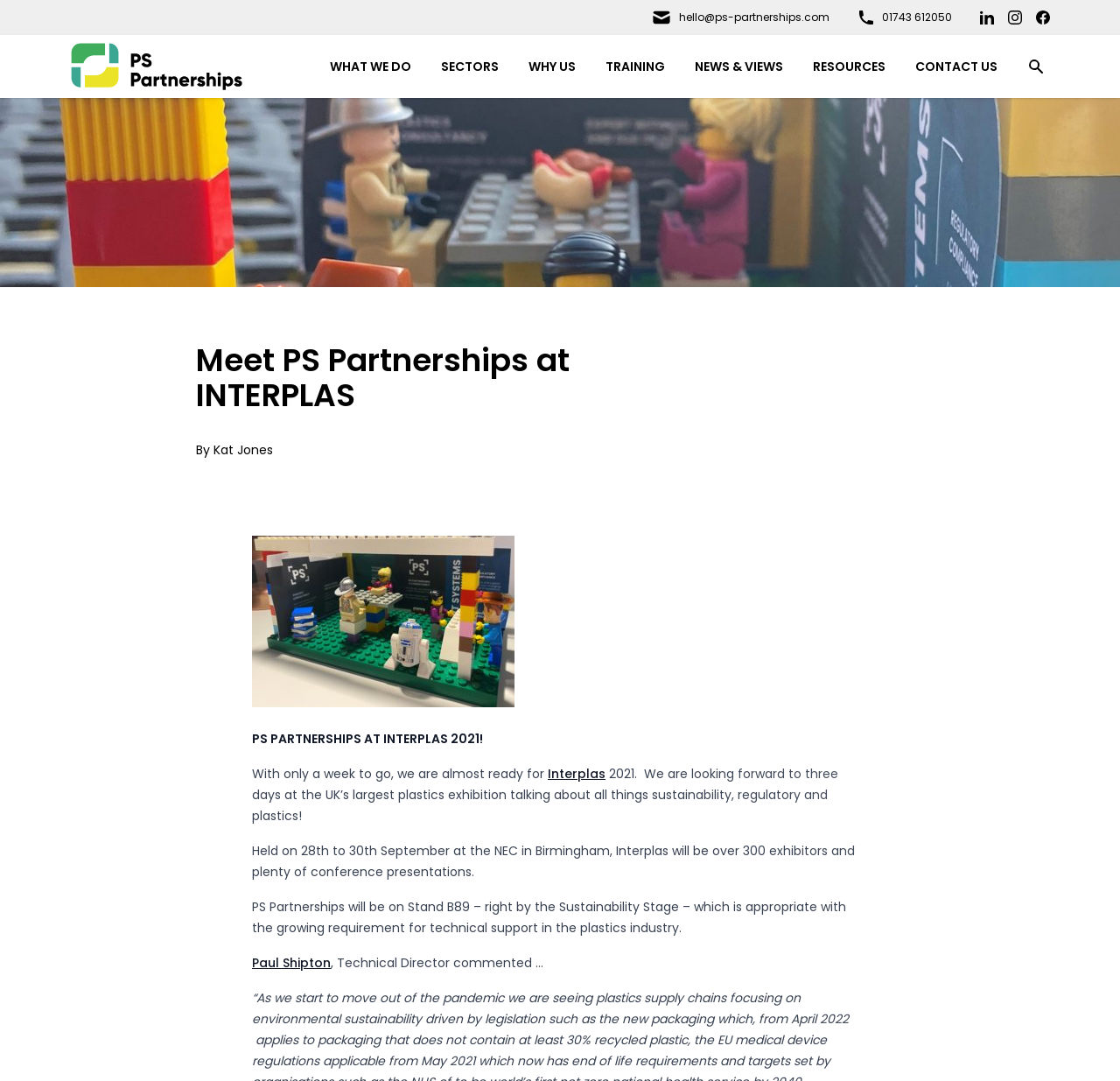Find the bounding box coordinates for the area you need to click to carry out the instruction: "Search for something". The coordinates should be four float numbers between 0 and 1, indicated as [left, top, right, bottom].

[0.912, 0.049, 0.938, 0.074]